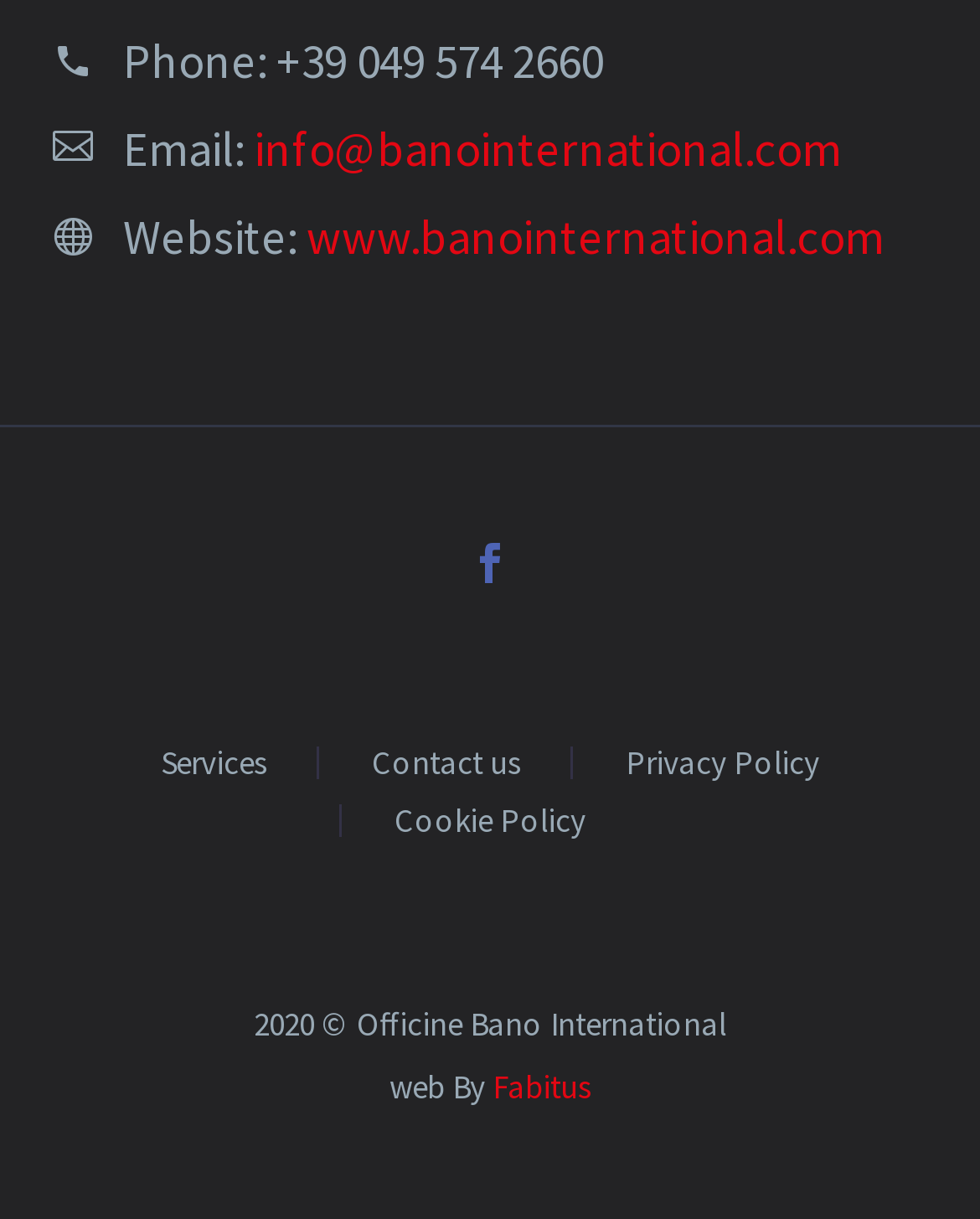Find the bounding box coordinates of the area that needs to be clicked in order to achieve the following instruction: "Go to the services page". The coordinates should be specified as four float numbers between 0 and 1, i.e., [left, top, right, bottom].

[0.164, 0.613, 0.272, 0.639]